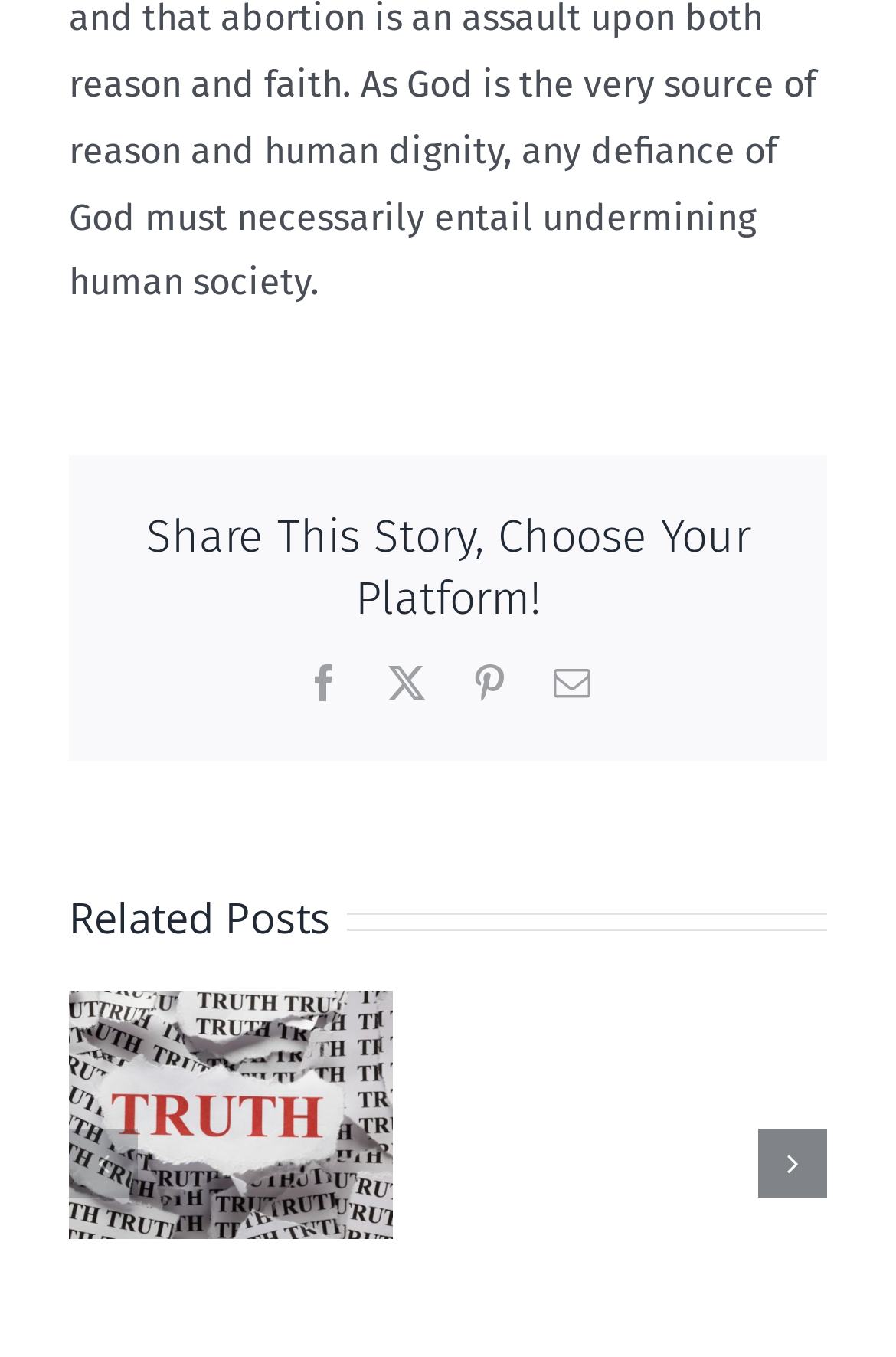Please provide a comprehensive response to the question based on the details in the image: What is the last link in the second group of related posts?

The last link in the second group of related posts is 'Gallery', which is indicated by the link ' Gallery' with bounding box coordinates [0.882, 0.711, 0.975, 0.772] and is part of the second group in the 'Related Posts' section.